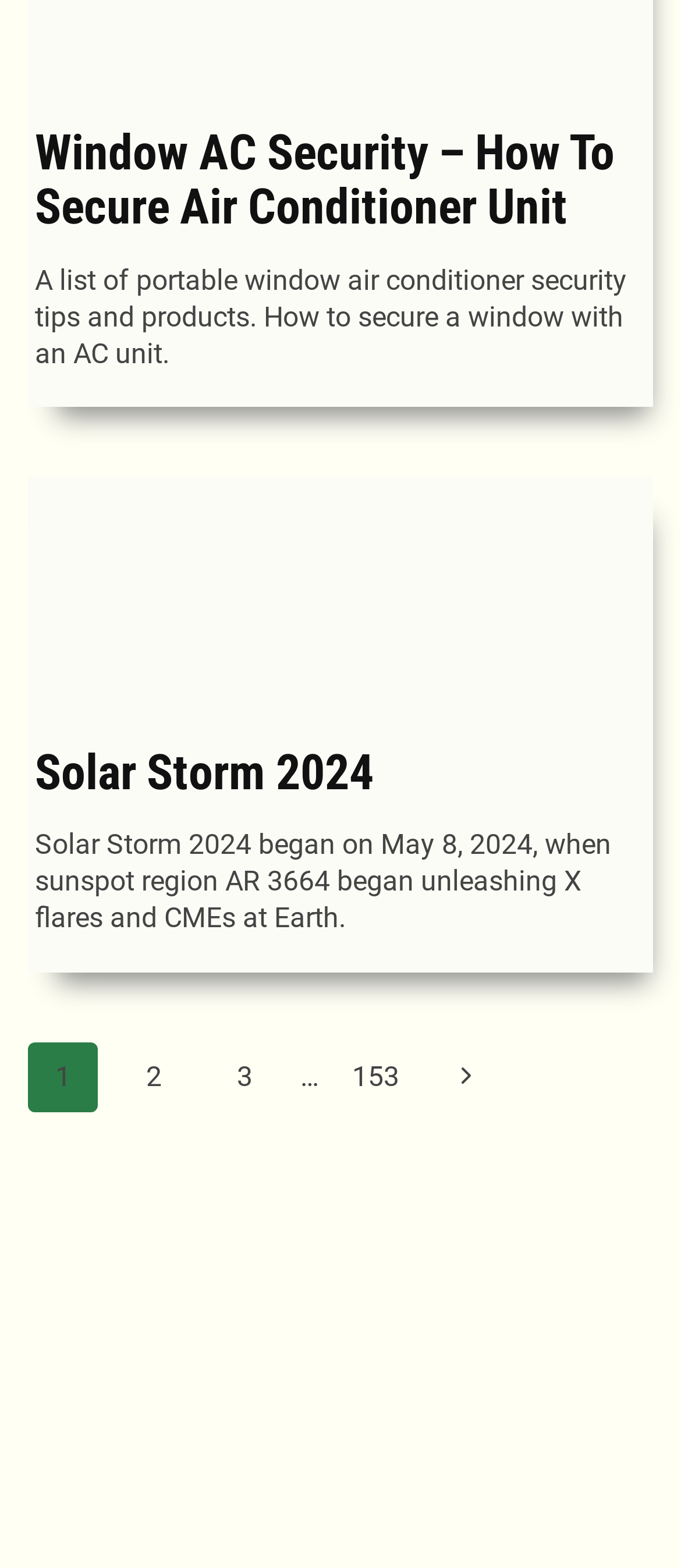Please find the bounding box coordinates for the clickable element needed to perform this instruction: "Read more about the introduction".

None